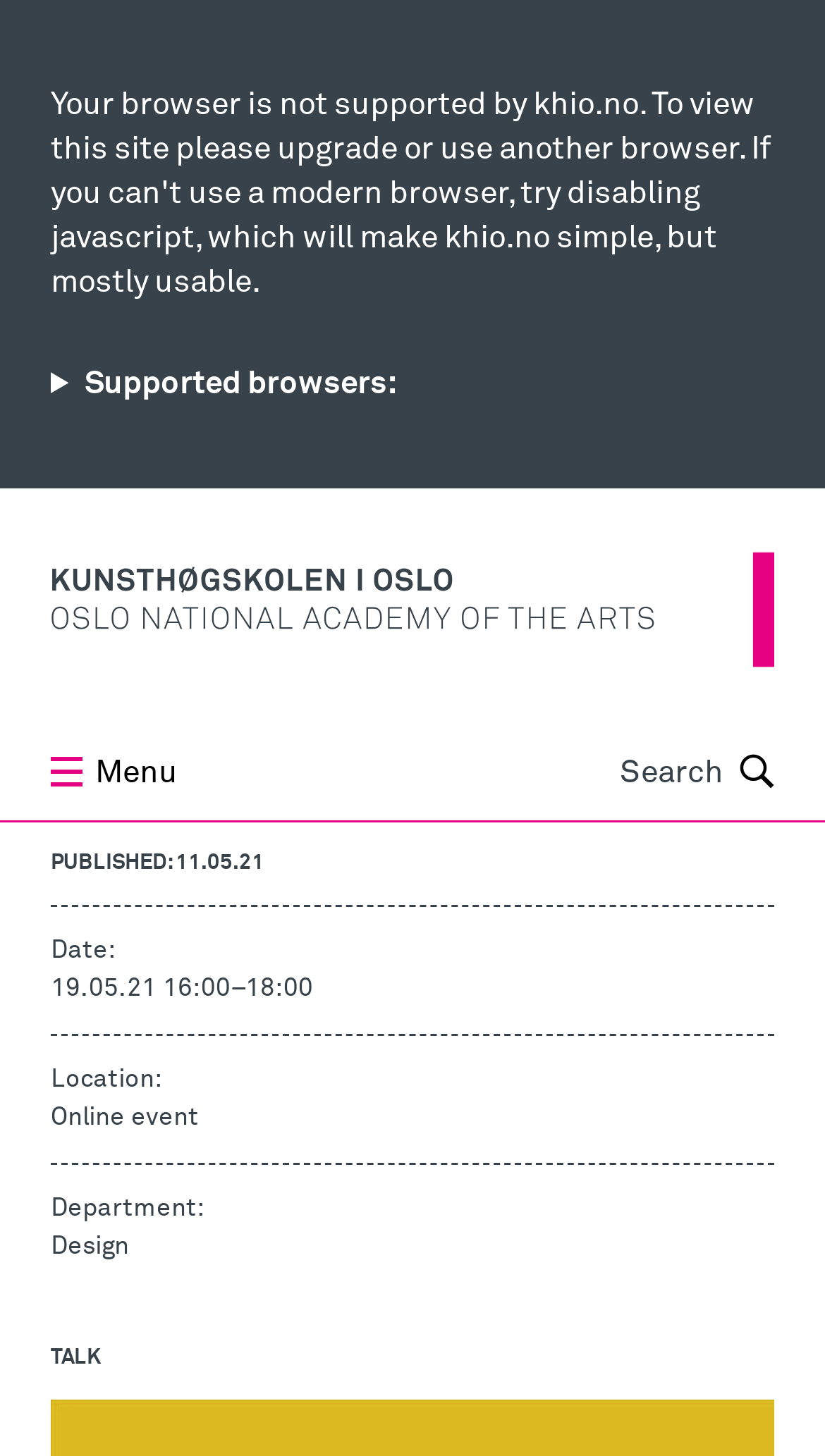Using the information from the screenshot, answer the following question thoroughly:
What is the event date?

I found a StaticText element with the text 'PUBLISHED: 11.05.21' which suggests that the event date is 11.05.21.